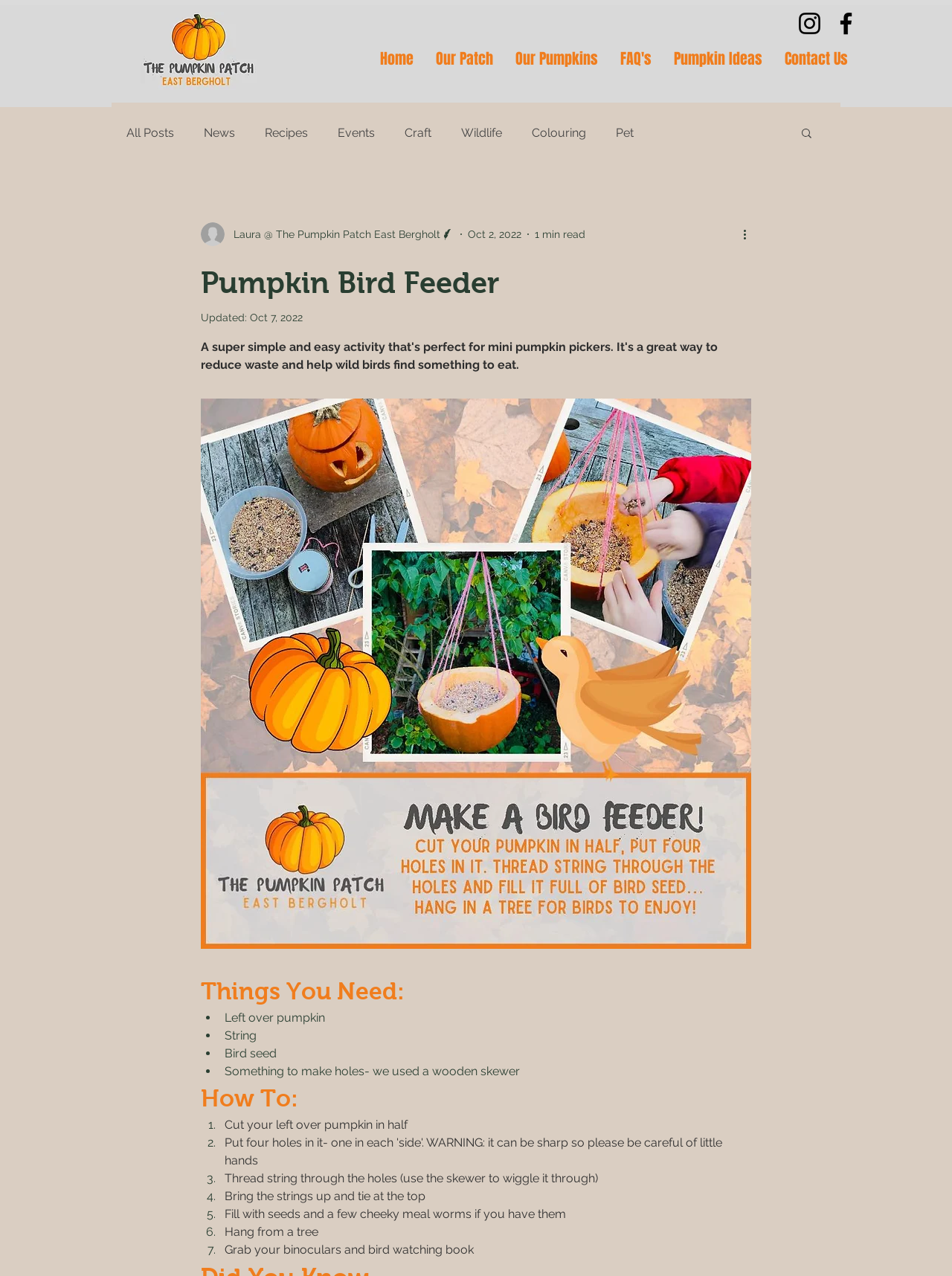Please find the bounding box for the UI component described as follows: "Our Patch".

[0.446, 0.031, 0.53, 0.061]